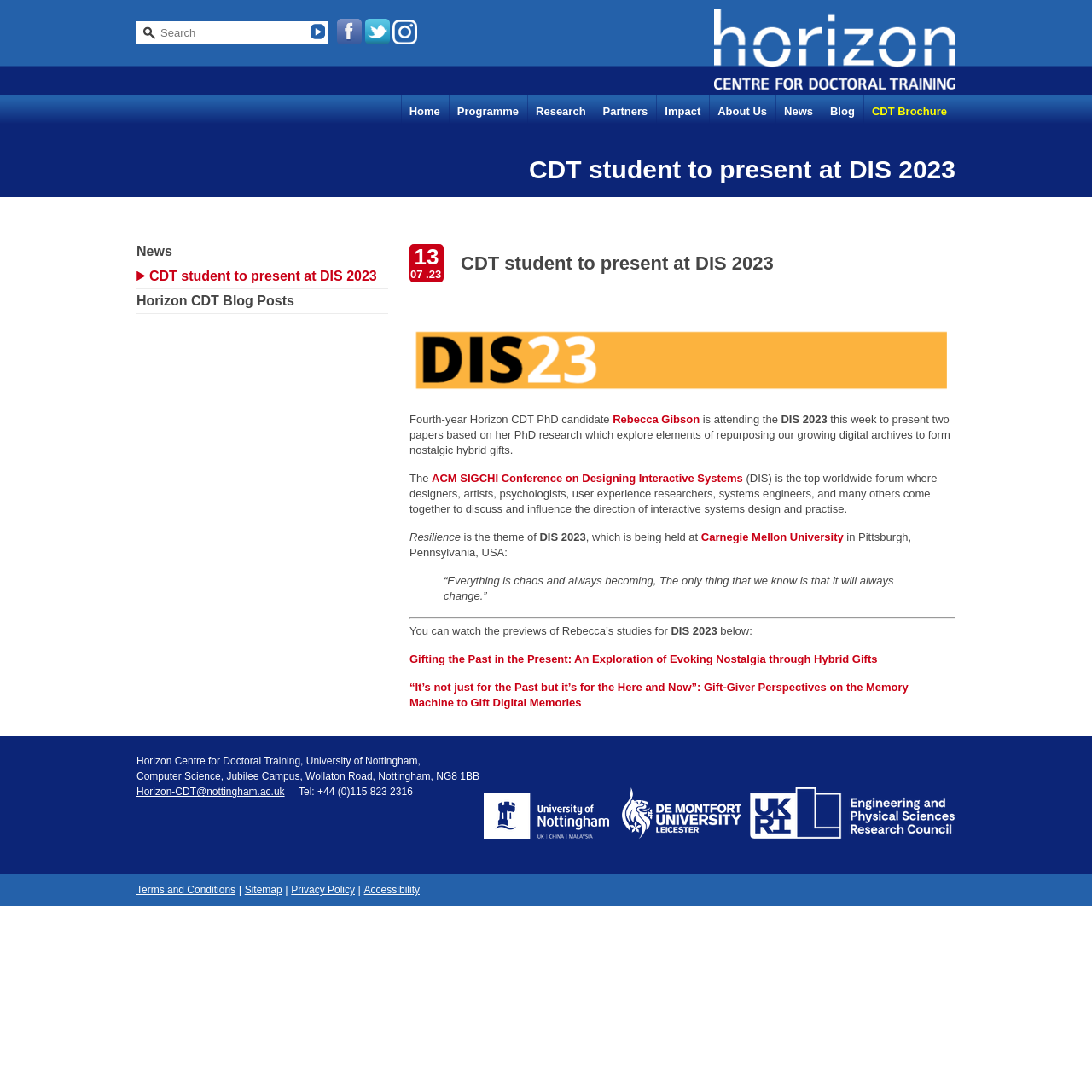Find the bounding box coordinates for the element that must be clicked to complete the instruction: "go to Home page". The coordinates should be four float numbers between 0 and 1, indicated as [left, top, right, bottom].

[0.367, 0.087, 0.411, 0.119]